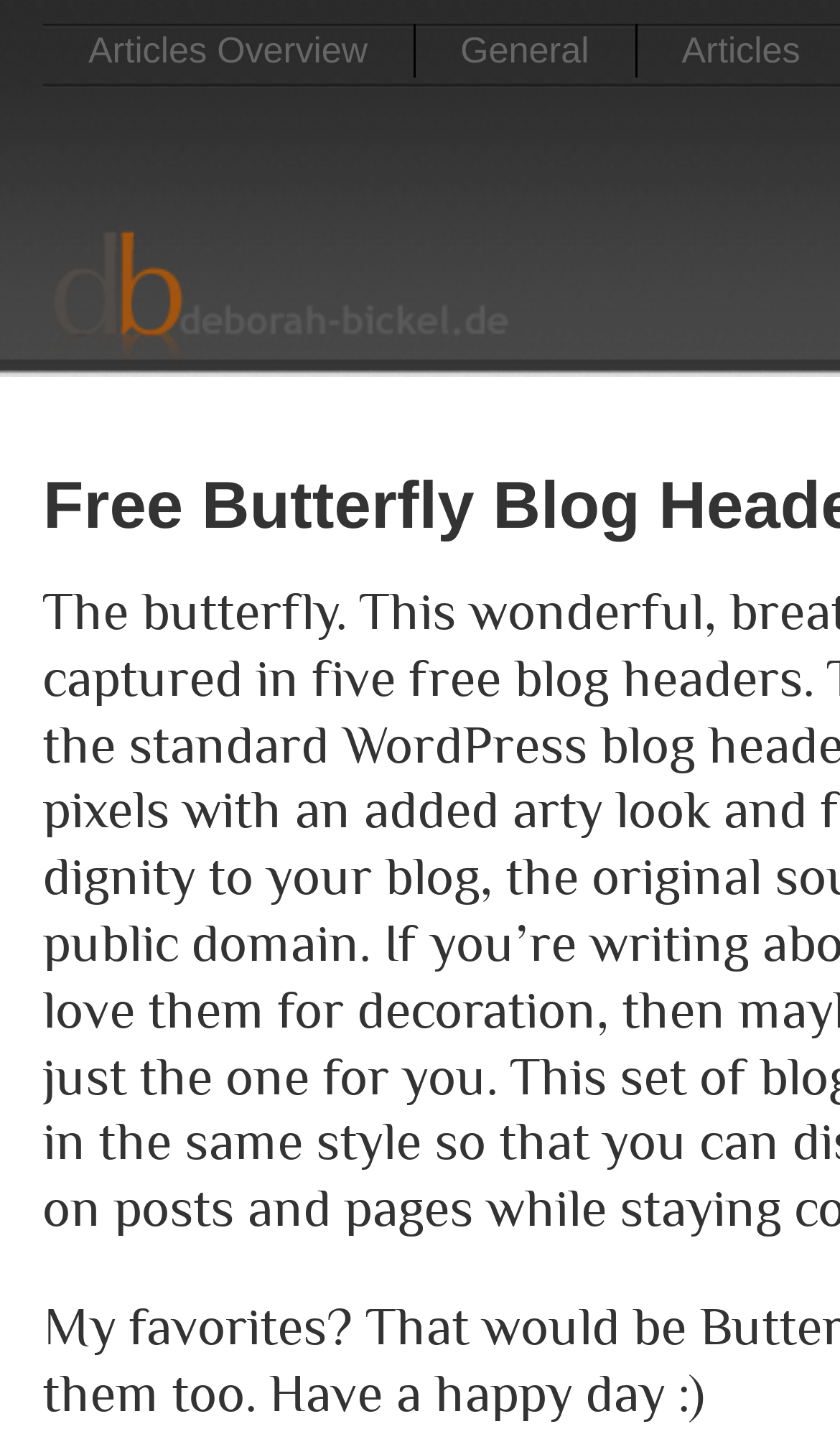Find the bounding box coordinates for the UI element whose description is: "Articles Overview". The coordinates should be four float numbers between 0 and 1, in the format [left, top, right, bottom].

[0.051, 0.017, 0.494, 0.054]